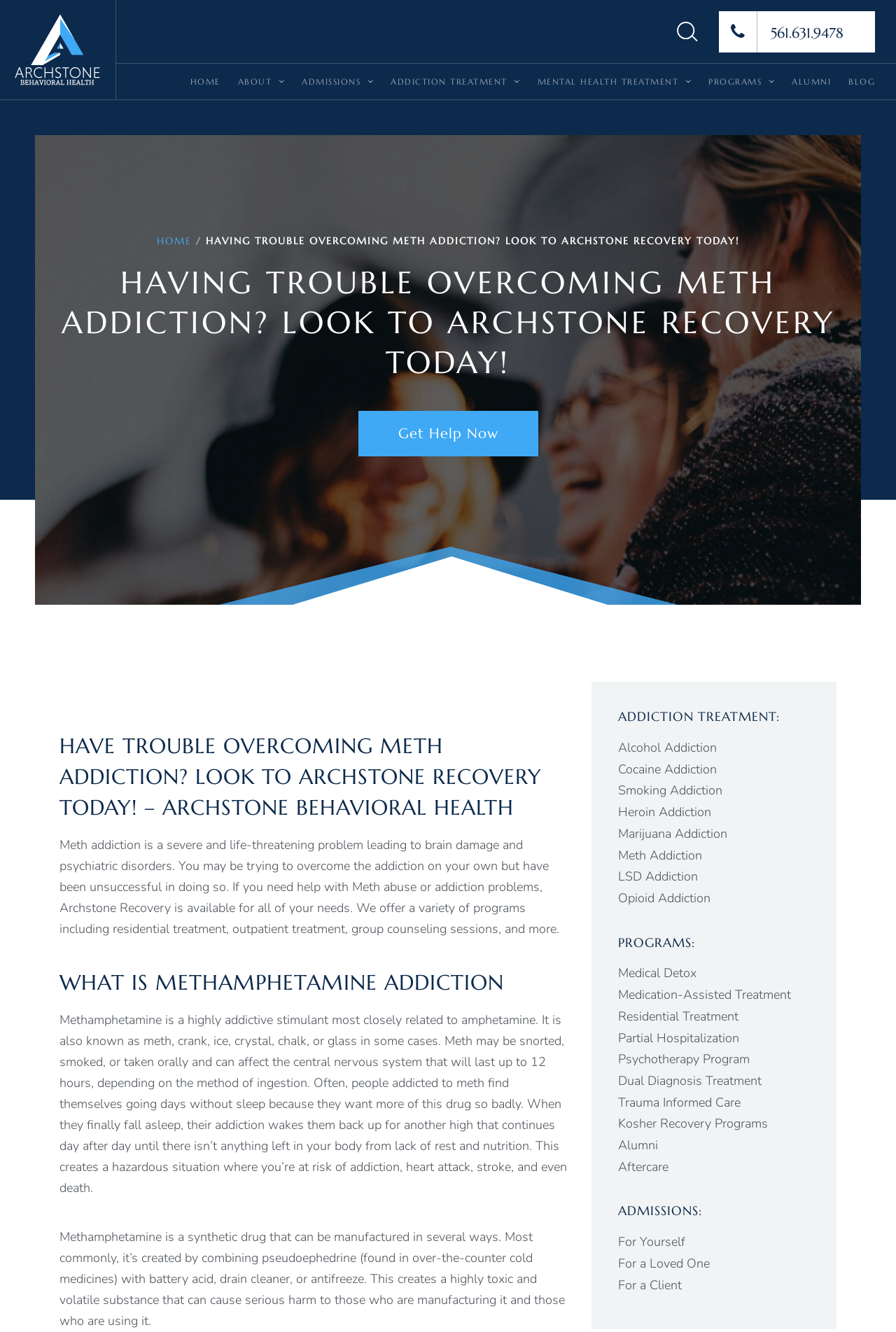How many addiction treatment options are listed?
Using the visual information, answer the question in a single word or phrase.

9